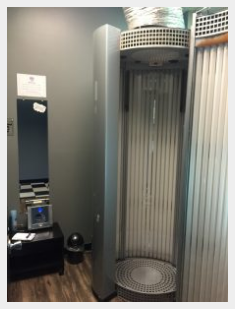Use a single word or phrase to answer the question:
What is the purpose of the reflective interior?

To distribute UV light evenly